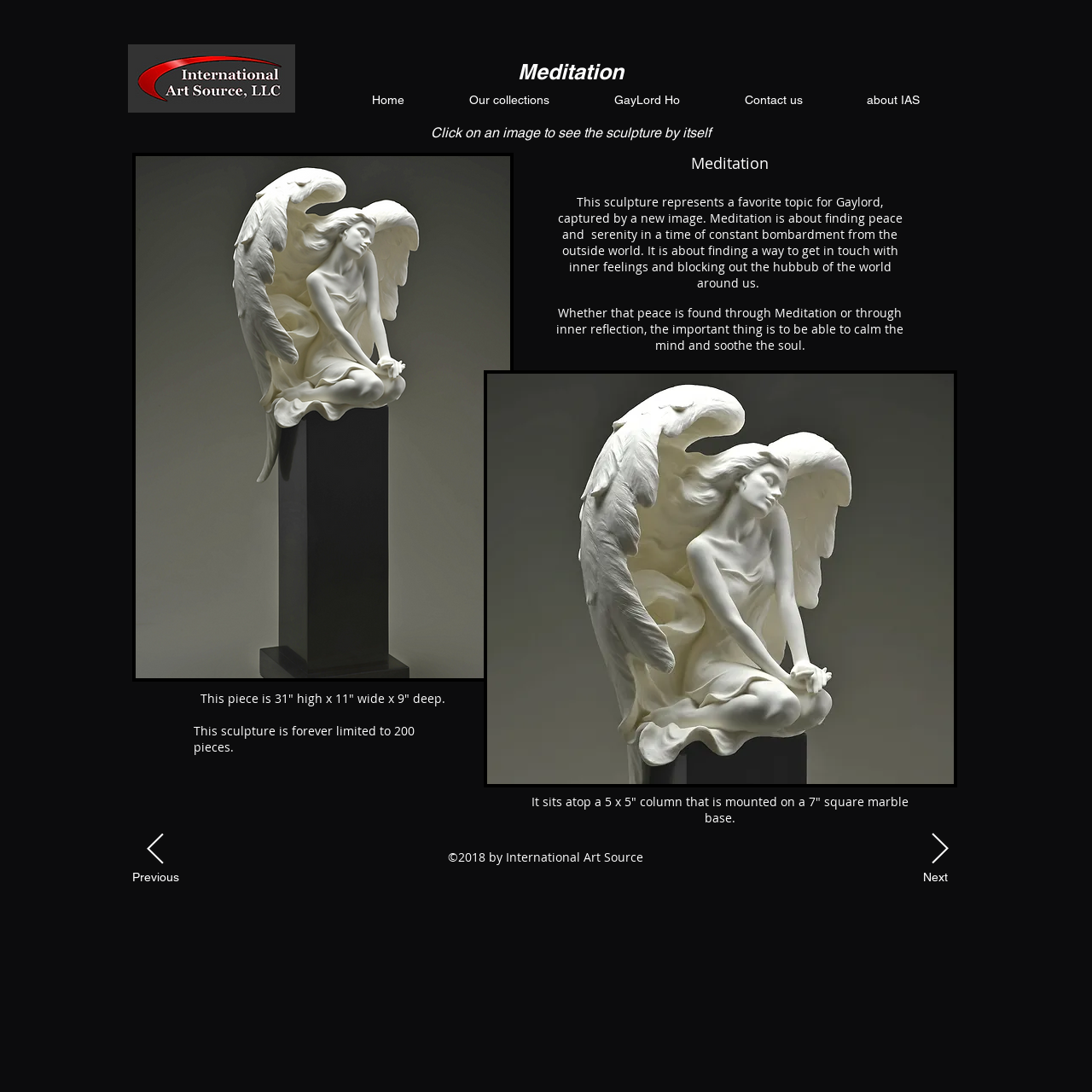Offer an in-depth caption of the entire webpage.

The webpage is about International Art Source, featuring a sculpture called "Meditation" by Gaylord Ho. At the top, there is a navigation menu with links to "Home", "Our collections", "GayLord Ho", "Contact us", and "about IAS". 

Below the navigation menu, there is a main section that takes up most of the page. In this section, there is a heading "Meditation" at the top, followed by a paragraph of text that explains the sculpture's meaning, which is about finding peace and serenity in a chaotic world. 

To the left of the text, there is an image of the sculpture, which can be clicked to view it individually. Below the text, there are more details about the sculpture, including its size and base. 

At the bottom of the page, there are navigation links to "Previous" and "Next" pages, as well as a copyright notice "©2018 by International Art Source".